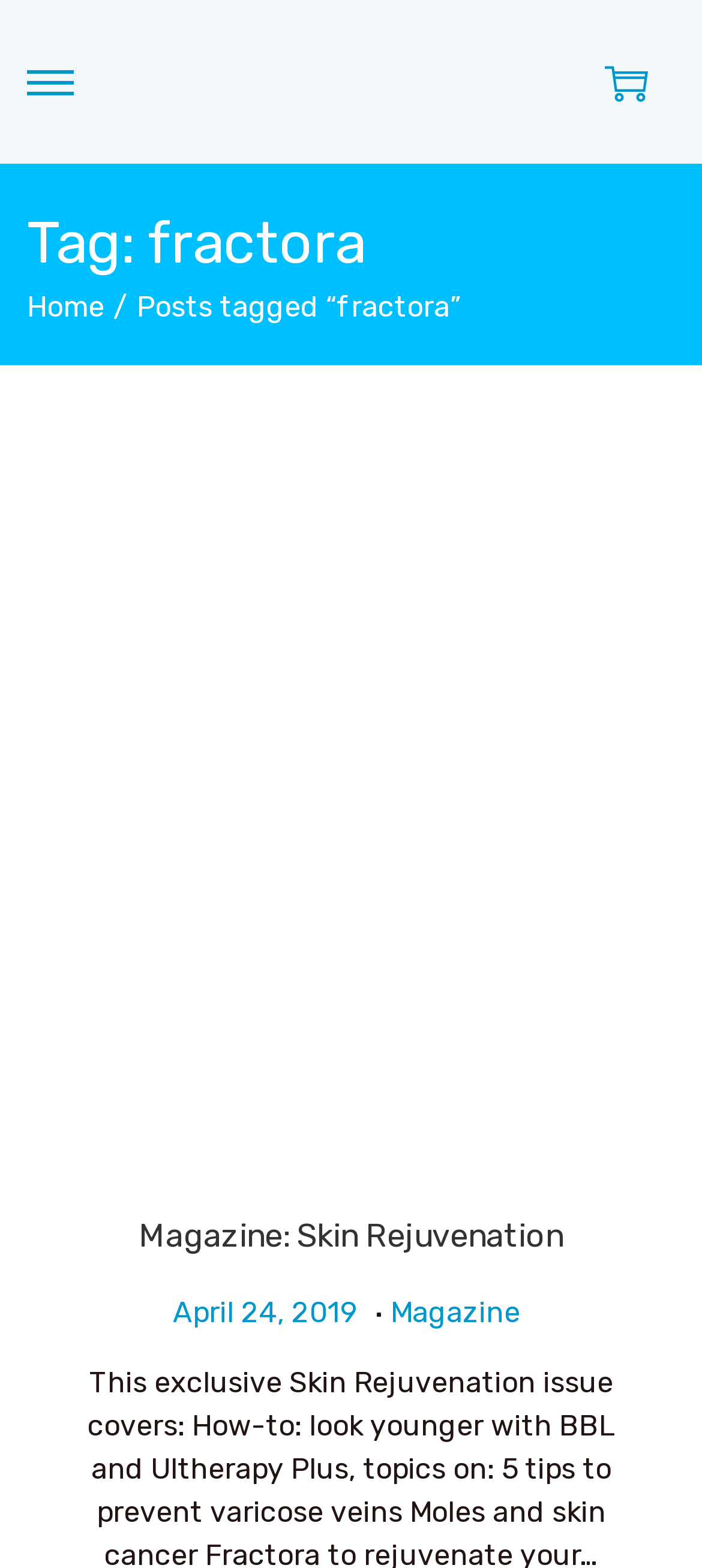What is the title of the first article?
Examine the image and provide an in-depth answer to the question.

I found a heading element with the text 'Magazine: Skin Rejuvenation' inside a header element, which is a child of the main content area. This suggests that the title of the first article is 'Magazine: Skin Rejuvenation'.